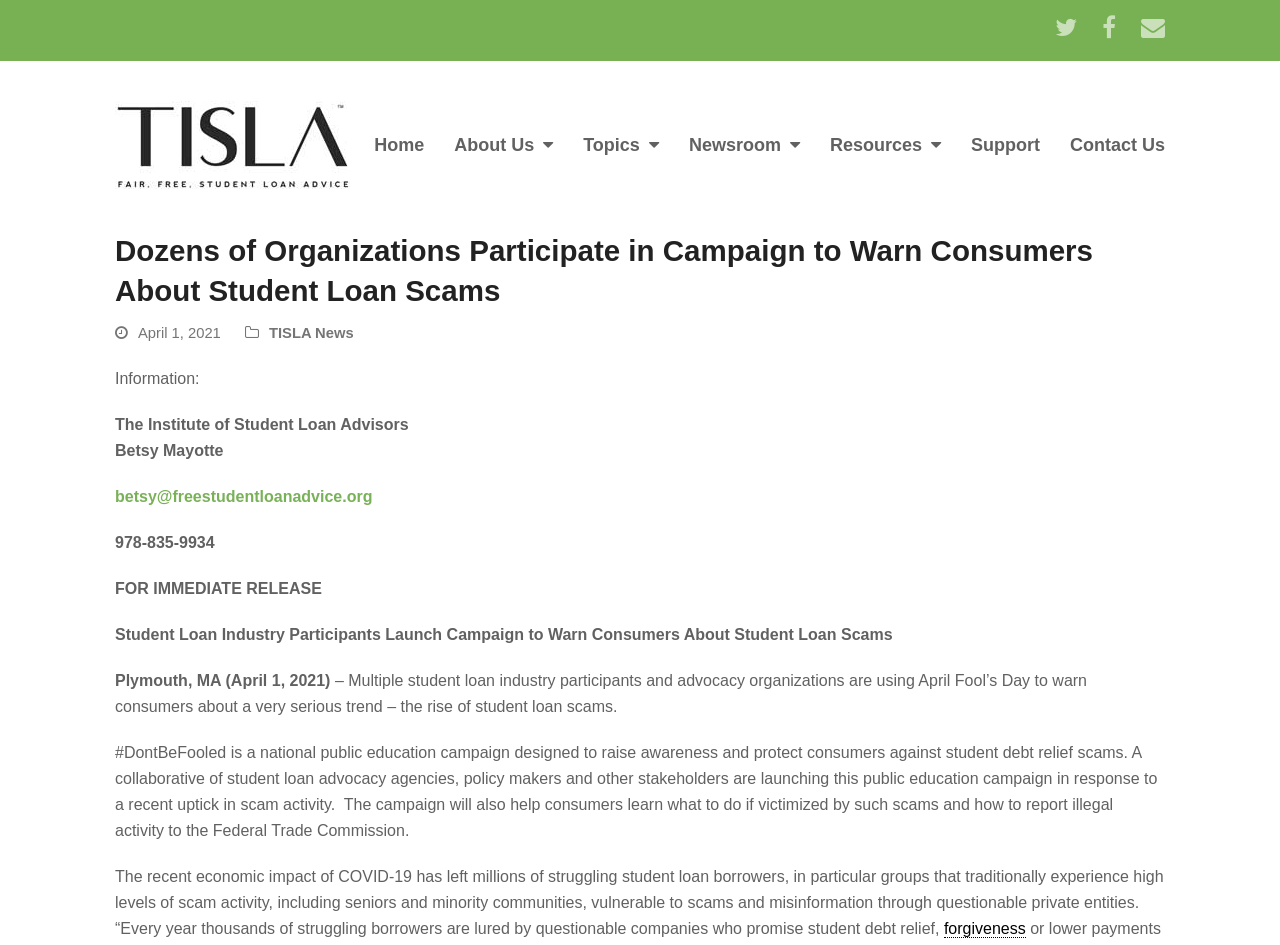Locate the bounding box coordinates of the item that should be clicked to fulfill the instruction: "Read TISLA News".

[0.21, 0.344, 0.276, 0.361]